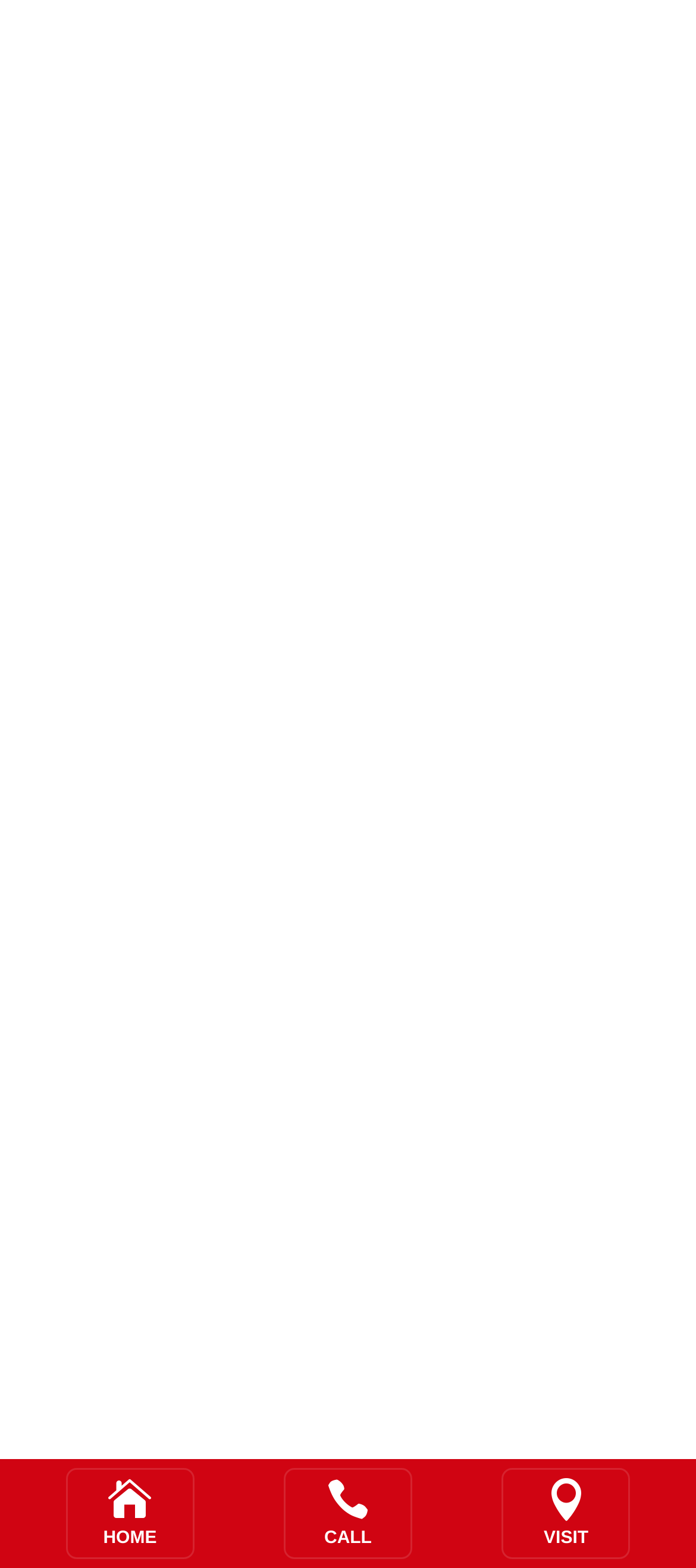Locate the bounding box coordinates of the UI element described by: "". The bounding box coordinates should consist of four float numbers between 0 and 1, i.e., [left, top, right, bottom].

[0.469, 0.943, 0.531, 0.97]